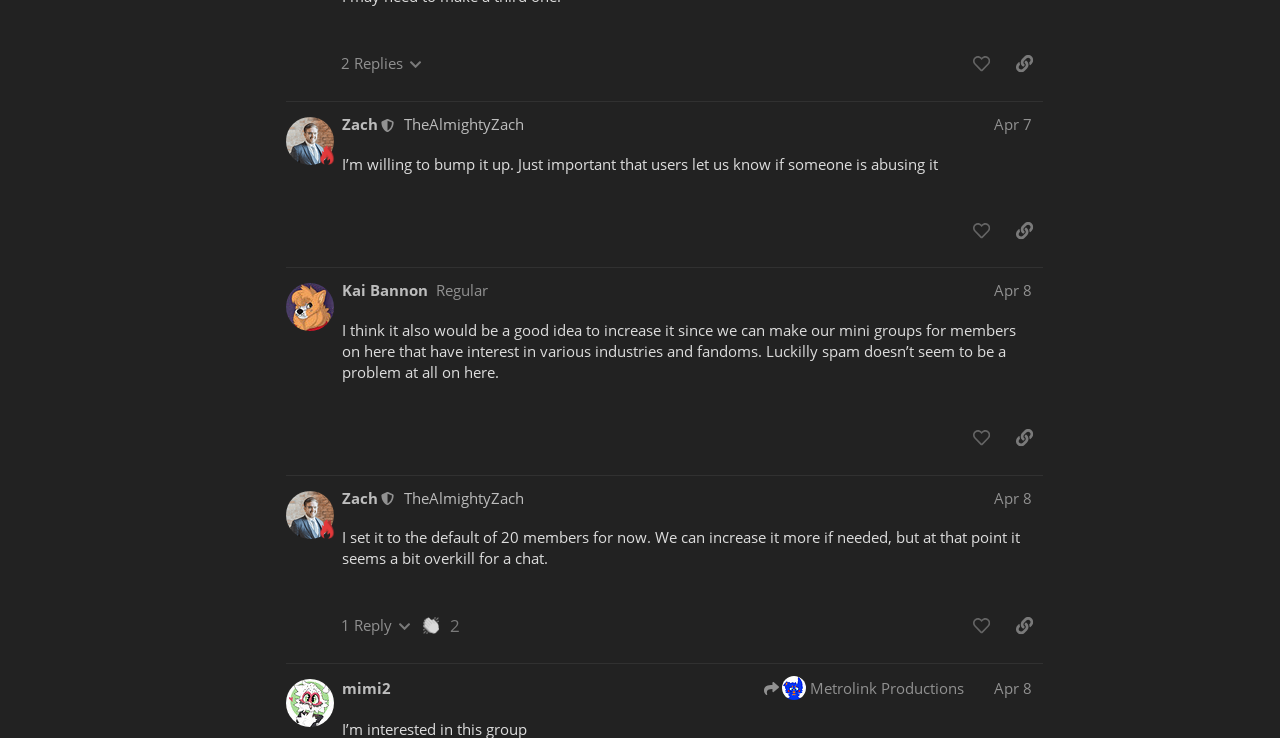Please determine the bounding box coordinates of the element's region to click in order to carry out the following instruction: "Click the 'copy a link to this post to clipboard' button". The coordinates should be four float numbers between 0 and 1, i.e., [left, top, right, bottom].

[0.786, 0.064, 0.815, 0.109]